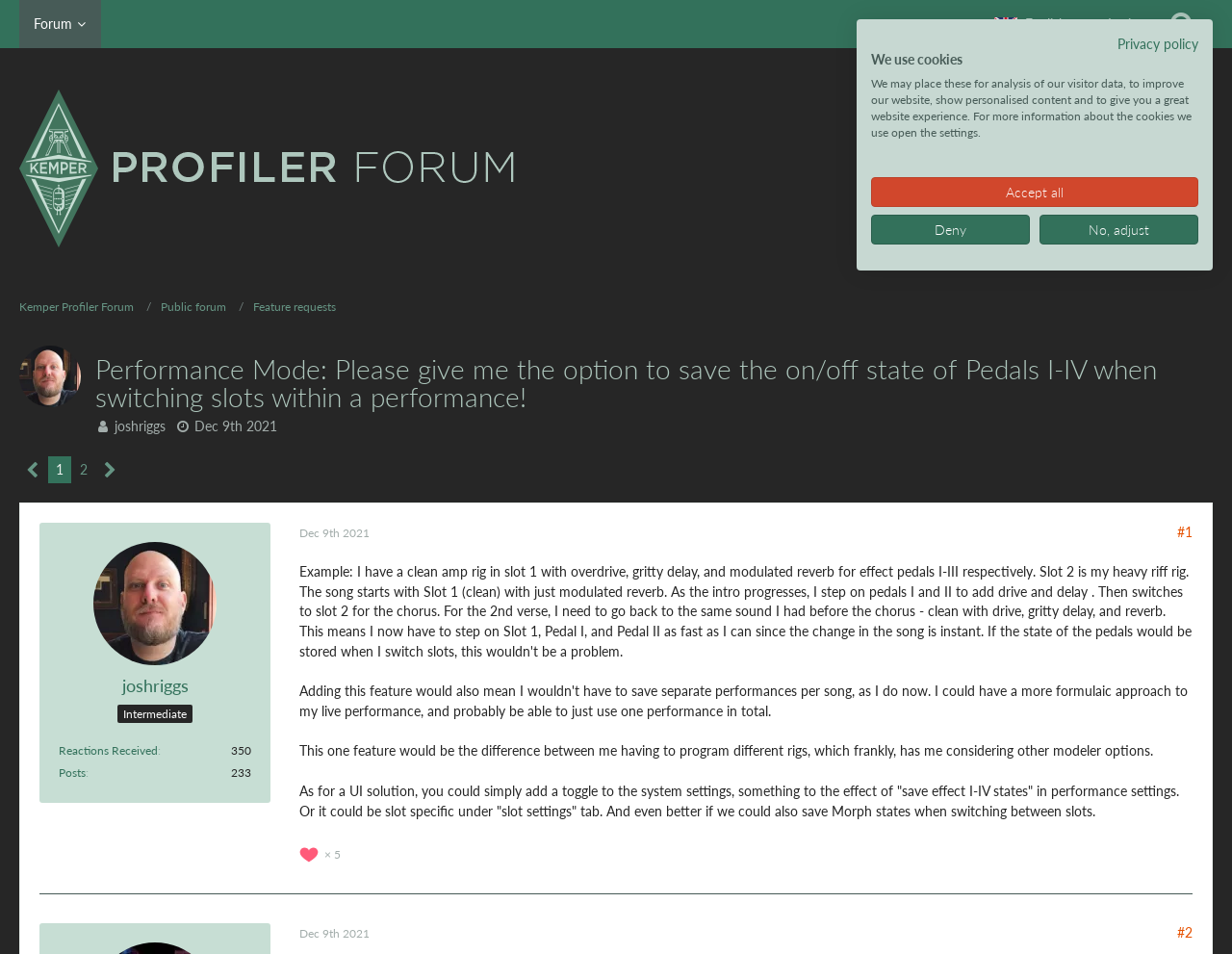Given the webpage screenshot, identify the bounding box of the UI element that matches this description: "Dec 9th 2021".

[0.158, 0.438, 0.225, 0.455]